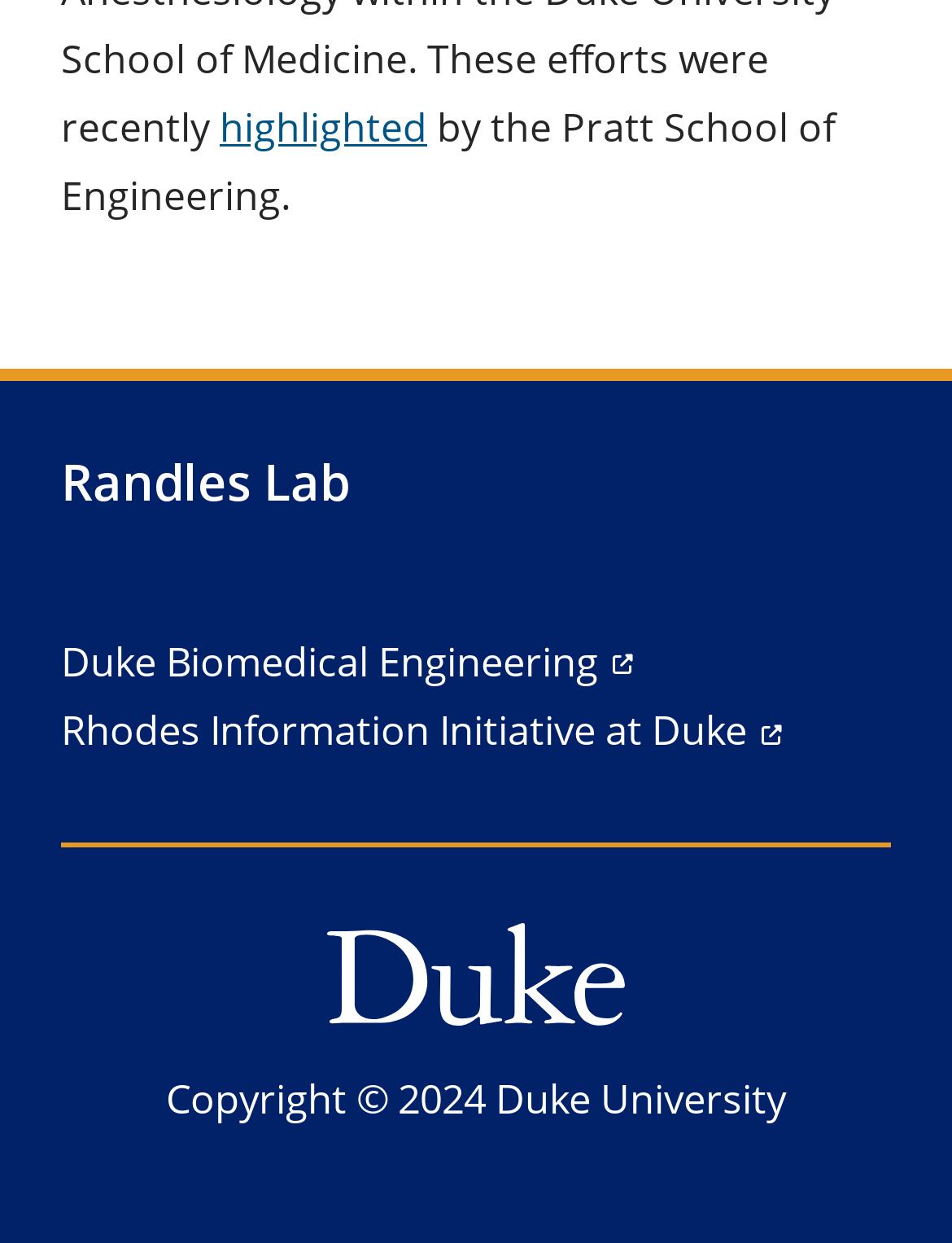Please respond to the question with a concise word or phrase:
What is the logo of the university?

Duke logo